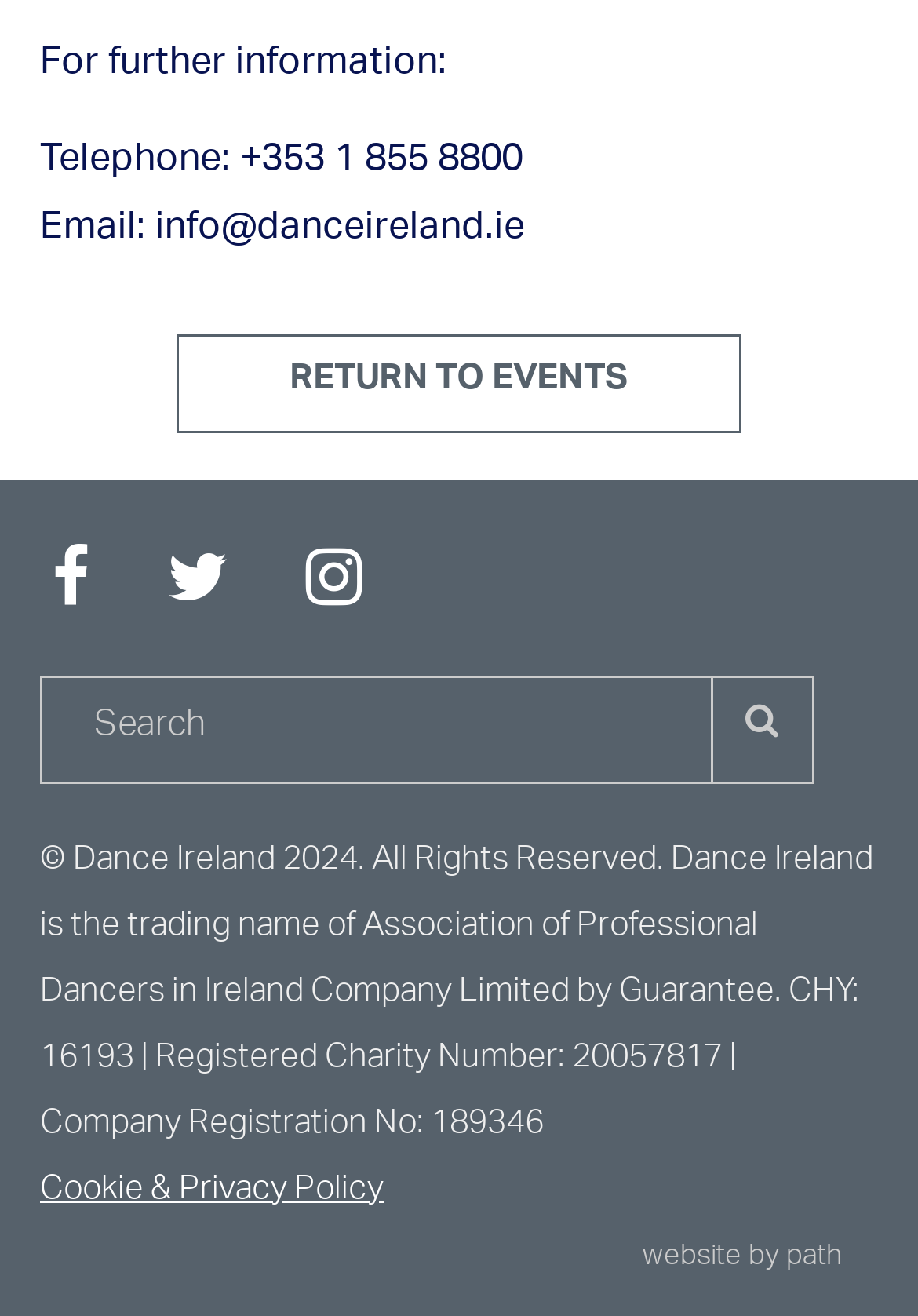Please find the bounding box coordinates of the element that you should click to achieve the following instruction: "Visit Facebook page". The coordinates should be presented as four float numbers between 0 and 1: [left, top, right, bottom].

[0.056, 0.422, 0.097, 0.477]